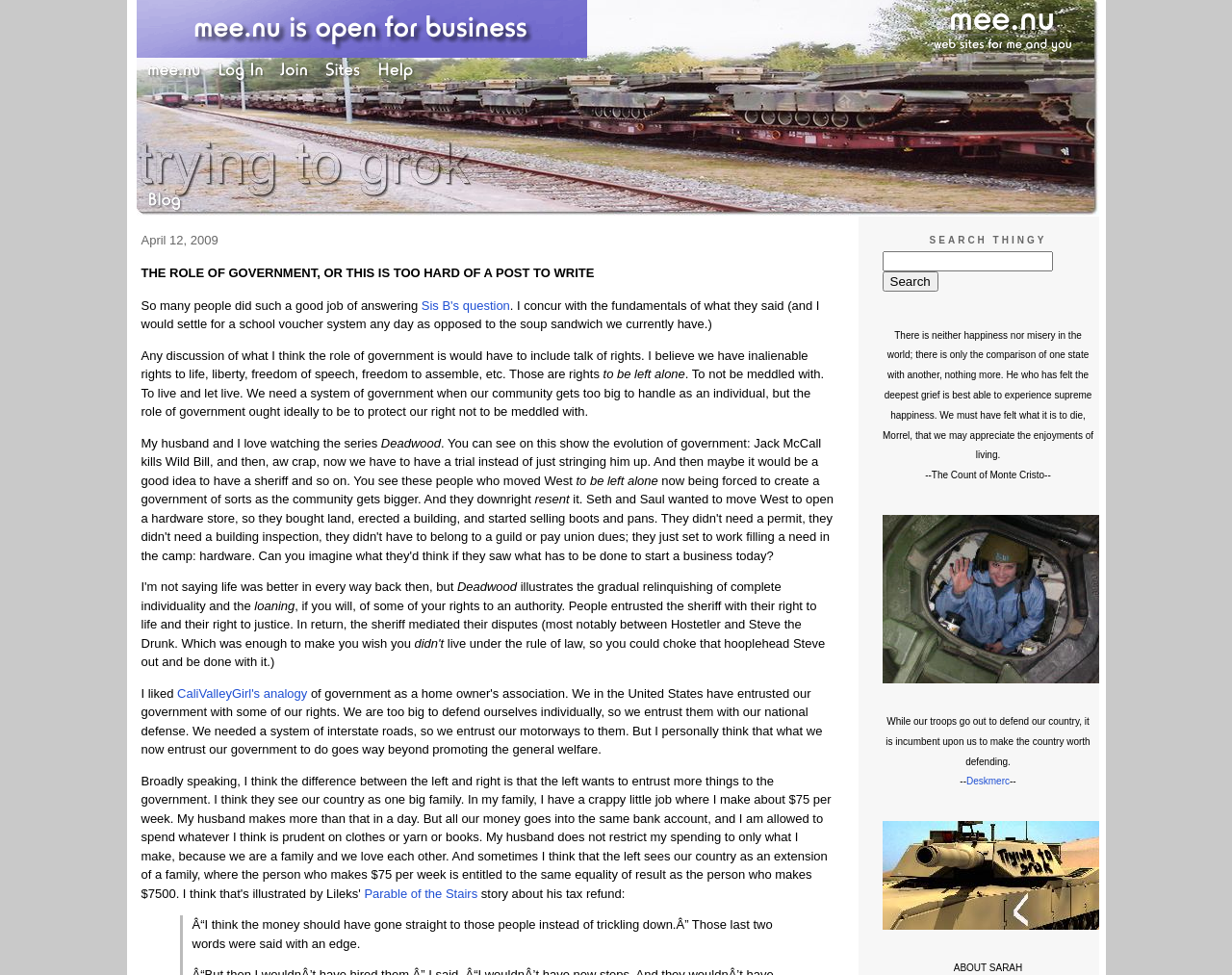What is the name of the TV series mentioned in the blog post?
Please utilize the information in the image to give a detailed response to the question.

I found the mention of the TV series 'Deadwood' in the blog post content, specifically in the paragraph that talks about the evolution of government.